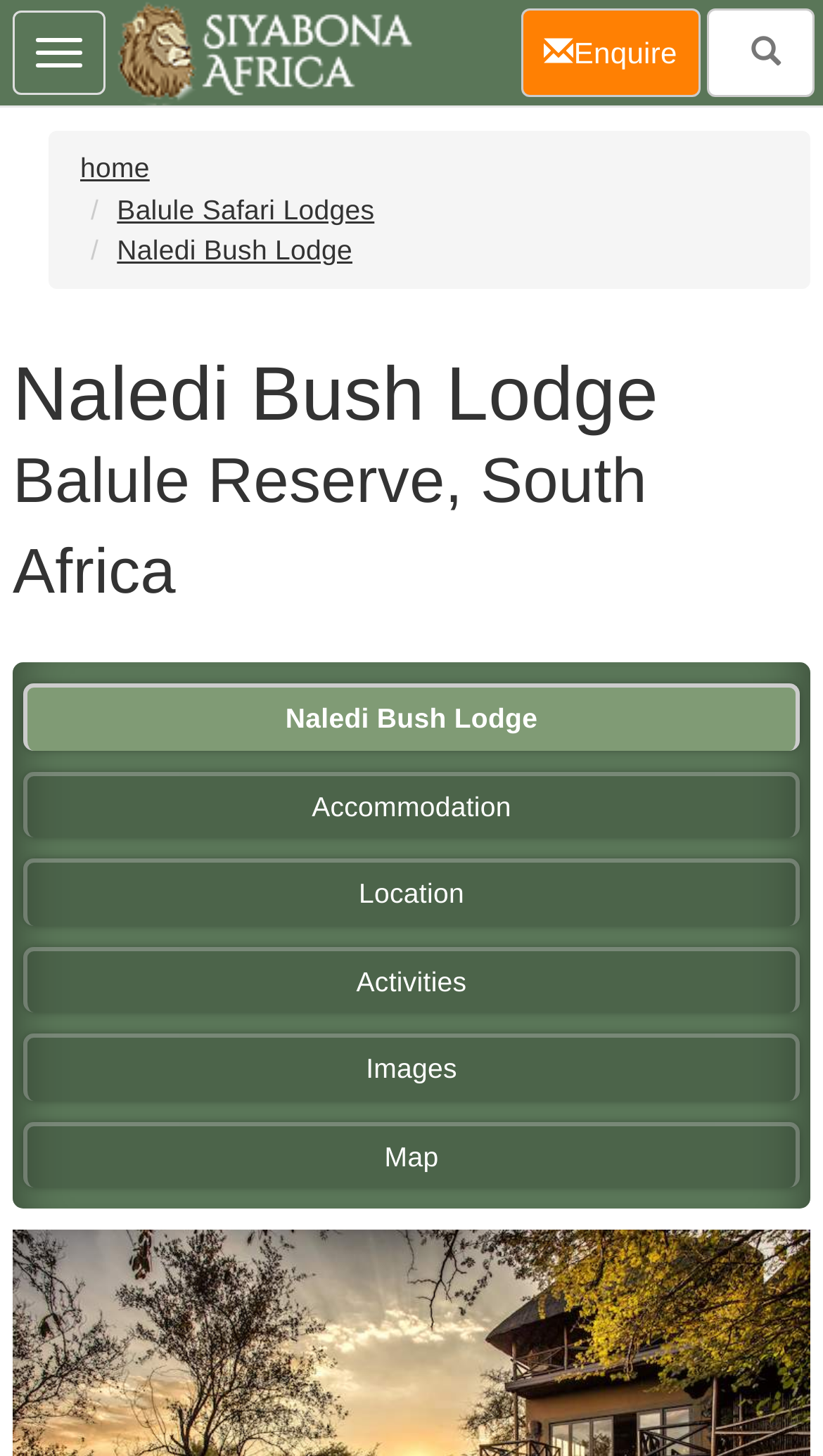Given the description: "Naledi Bush Lodge", determine the bounding box coordinates of the UI element. The coordinates should be formatted as four float numbers between 0 and 1, [left, top, right, bottom].

[0.028, 0.47, 0.972, 0.515]